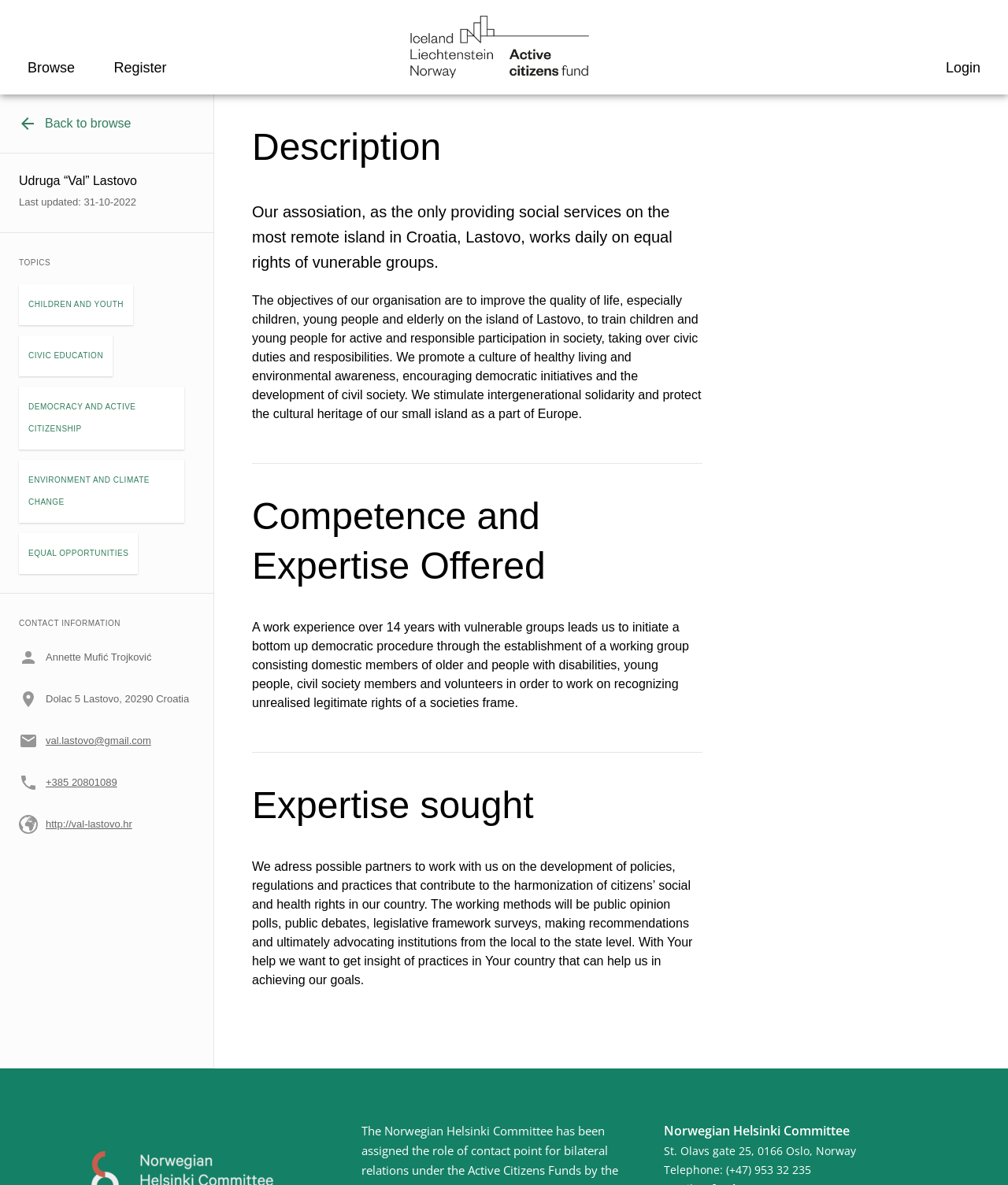Please determine the bounding box coordinates of the element to click in order to execute the following instruction: "View CHILDREN AND YOUTH topic". The coordinates should be four float numbers between 0 and 1, specified as [left, top, right, bottom].

[0.019, 0.24, 0.132, 0.274]